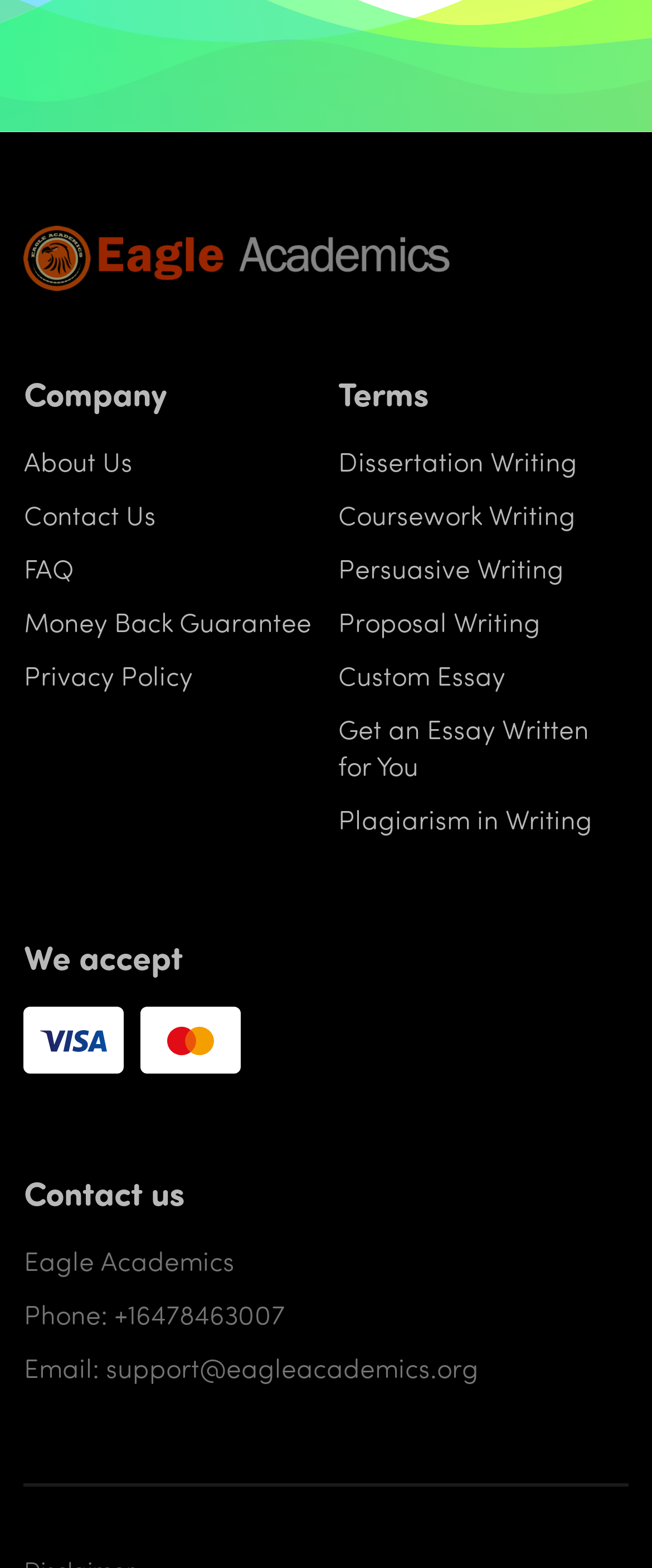What is the phone number to contact?
Using the visual information, answer the question in a single word or phrase.

+16478463007